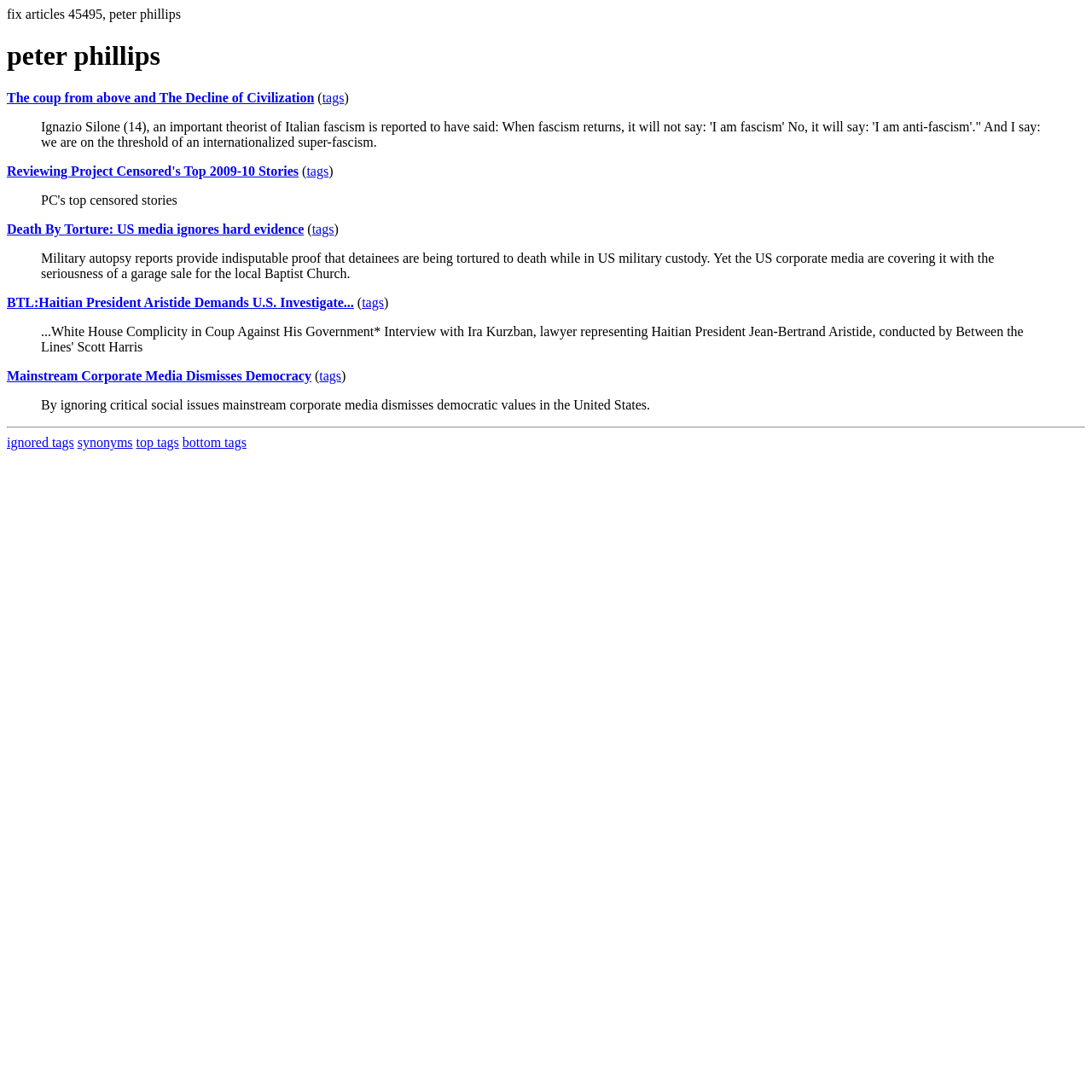Please provide a brief answer to the following inquiry using a single word or phrase:
Is this webpage part of a larger online platform or community?

Yes